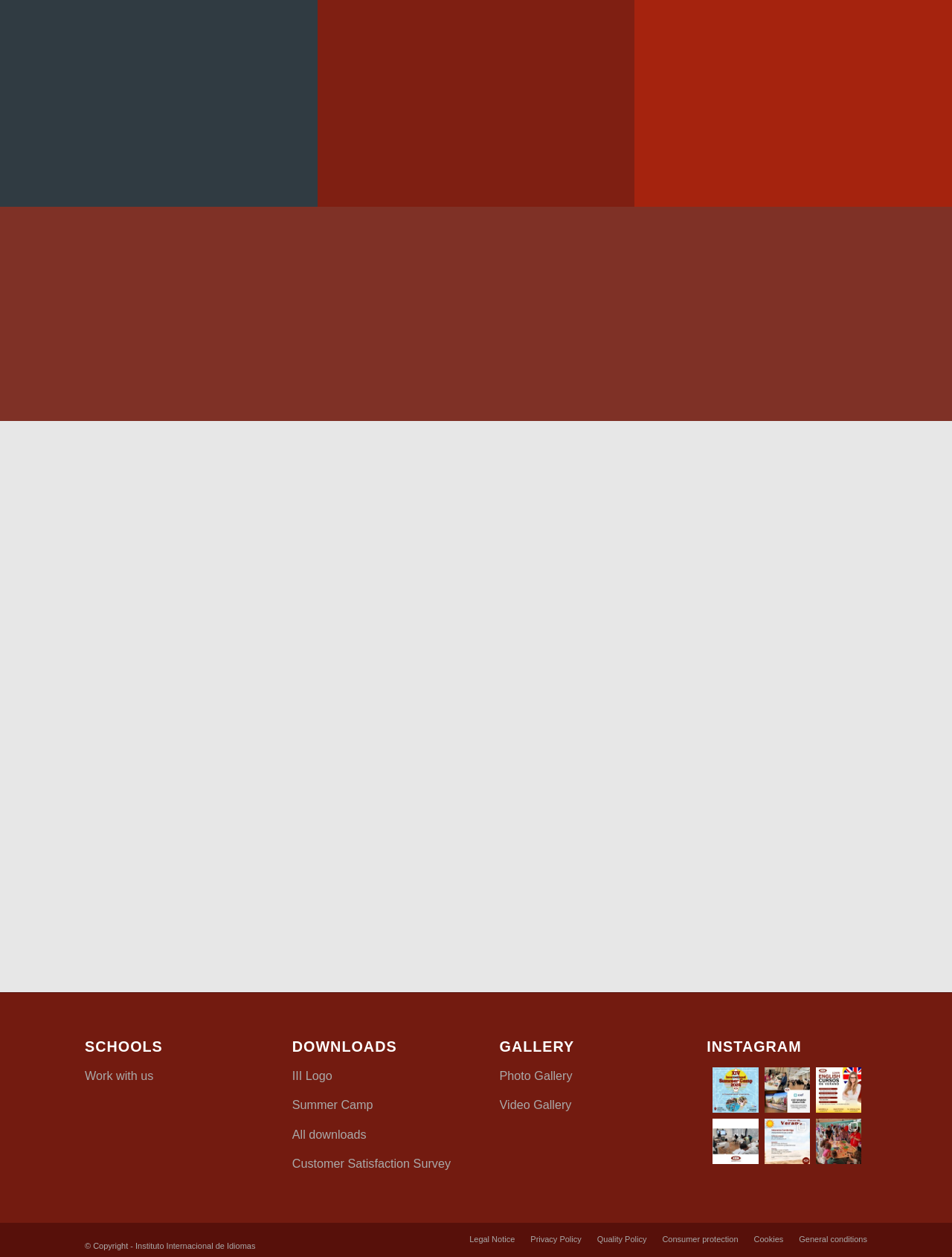What is the name of the institution?
Answer the question with a detailed and thorough explanation.

I found a link element with the text 'Instituto Internacional de Idiomas' at the bottom of the webpage, which appears to be the name of the institution.